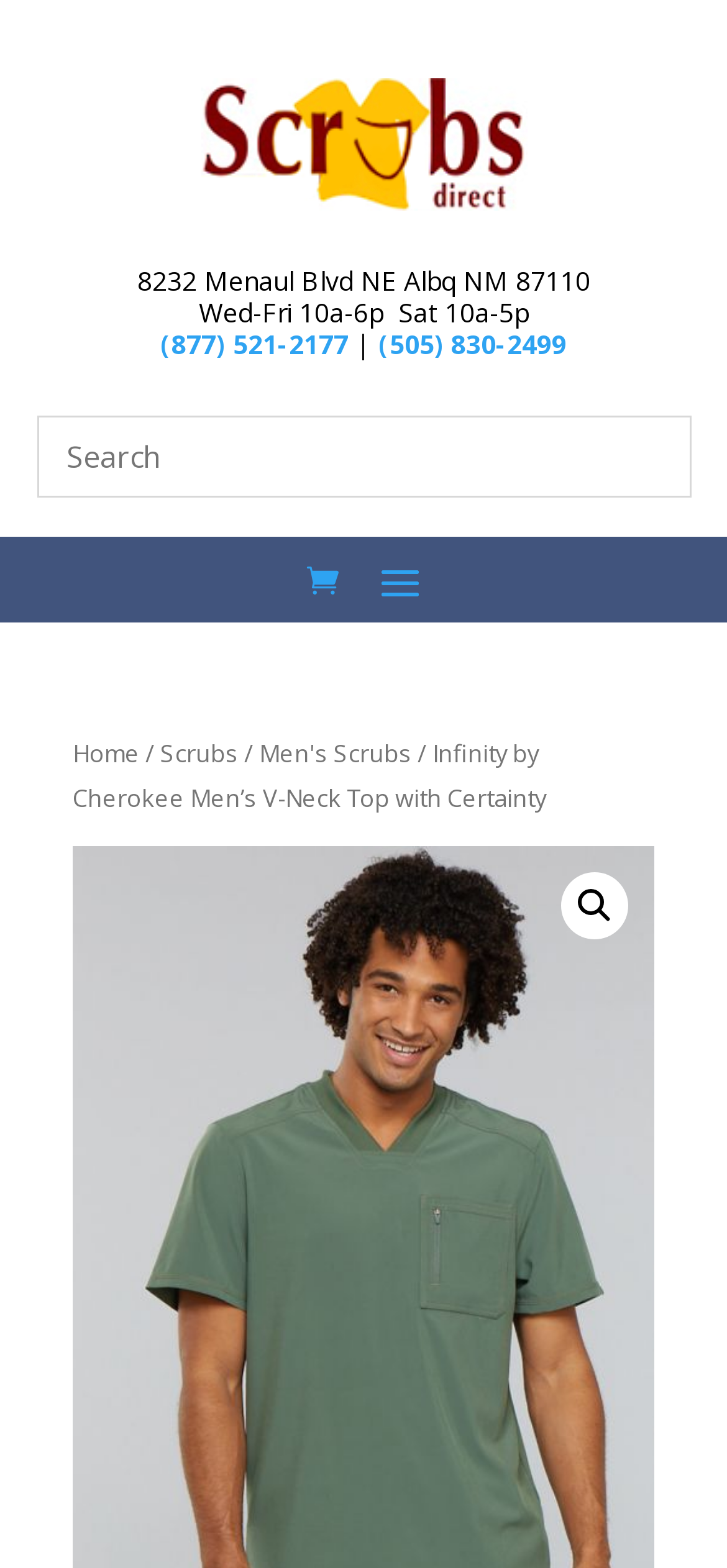Detail the various sections and features present on the webpage.

This webpage appears to be a product page for a men's scrub top from Cherokee Infinity. At the top of the page, there is a link and an image, likely a product image, positioned side by side. Below them, there is a section with the store's address, "8232 Menaul Blvd NE Albq NM 87110", and its business hours, "Wed-Fri 10a-6p Sat 10a-5p". Next to the business hours, there are two phone numbers, "(877) 521-2177" and "(505) 830-2499", separated by a vertical bar.

On the top right side of the page, there is a search bar with a search box labeled "Search". Below the search bar, there is a navigation section with a breadcrumb trail, showing the path "Home / Scrubs / Men's Scrubs / Infinity by Cherokee Men’s V-Neck Top with Certainty". 

On the right side of the page, near the bottom, there is a link with a magnifying glass icon, likely a search or filter button.